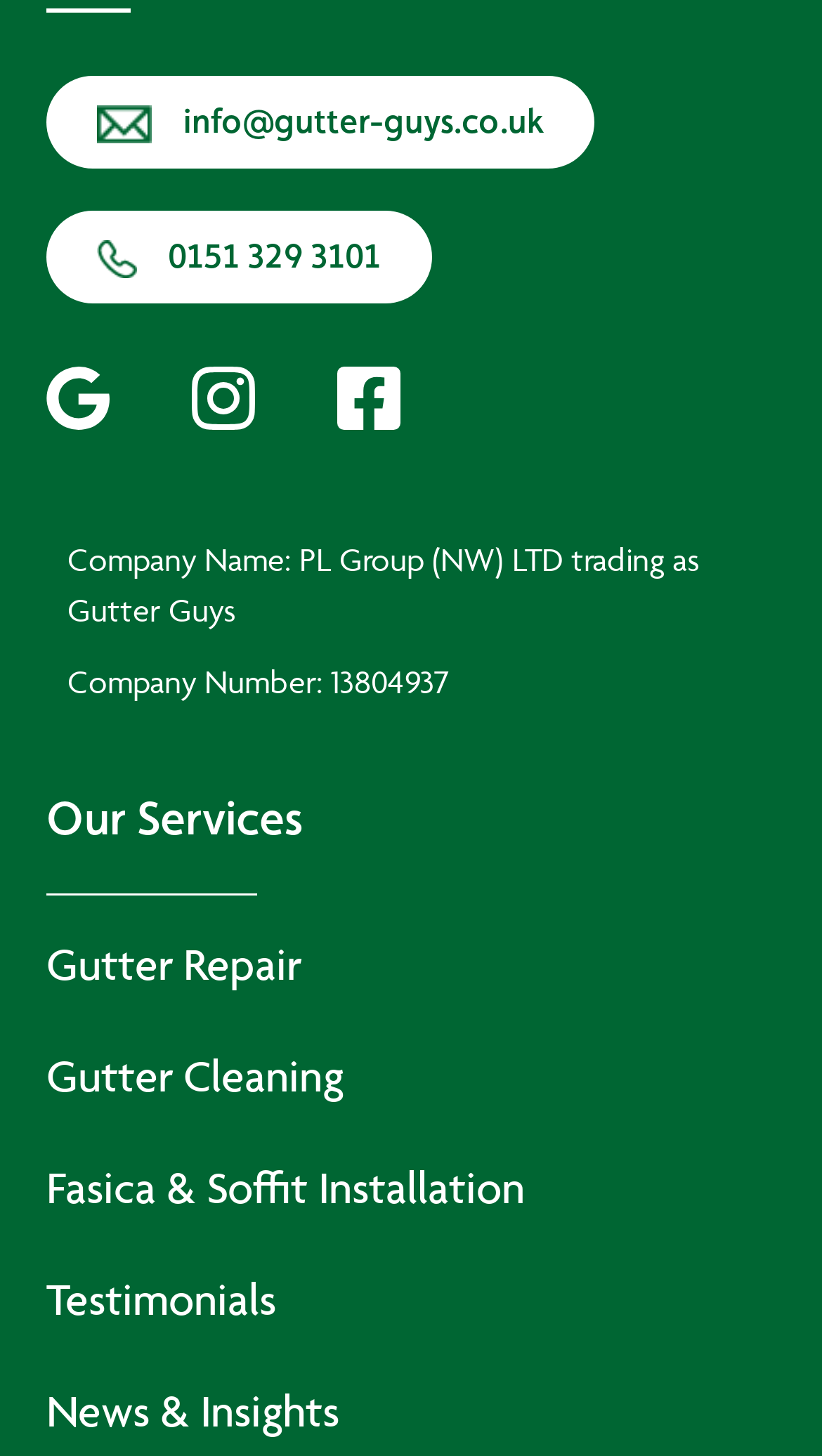Identify the bounding box coordinates for the element that needs to be clicked to fulfill this instruction: "Read our testimonials". Provide the coordinates in the format of four float numbers between 0 and 1: [left, top, right, bottom].

[0.056, 0.869, 0.944, 0.917]